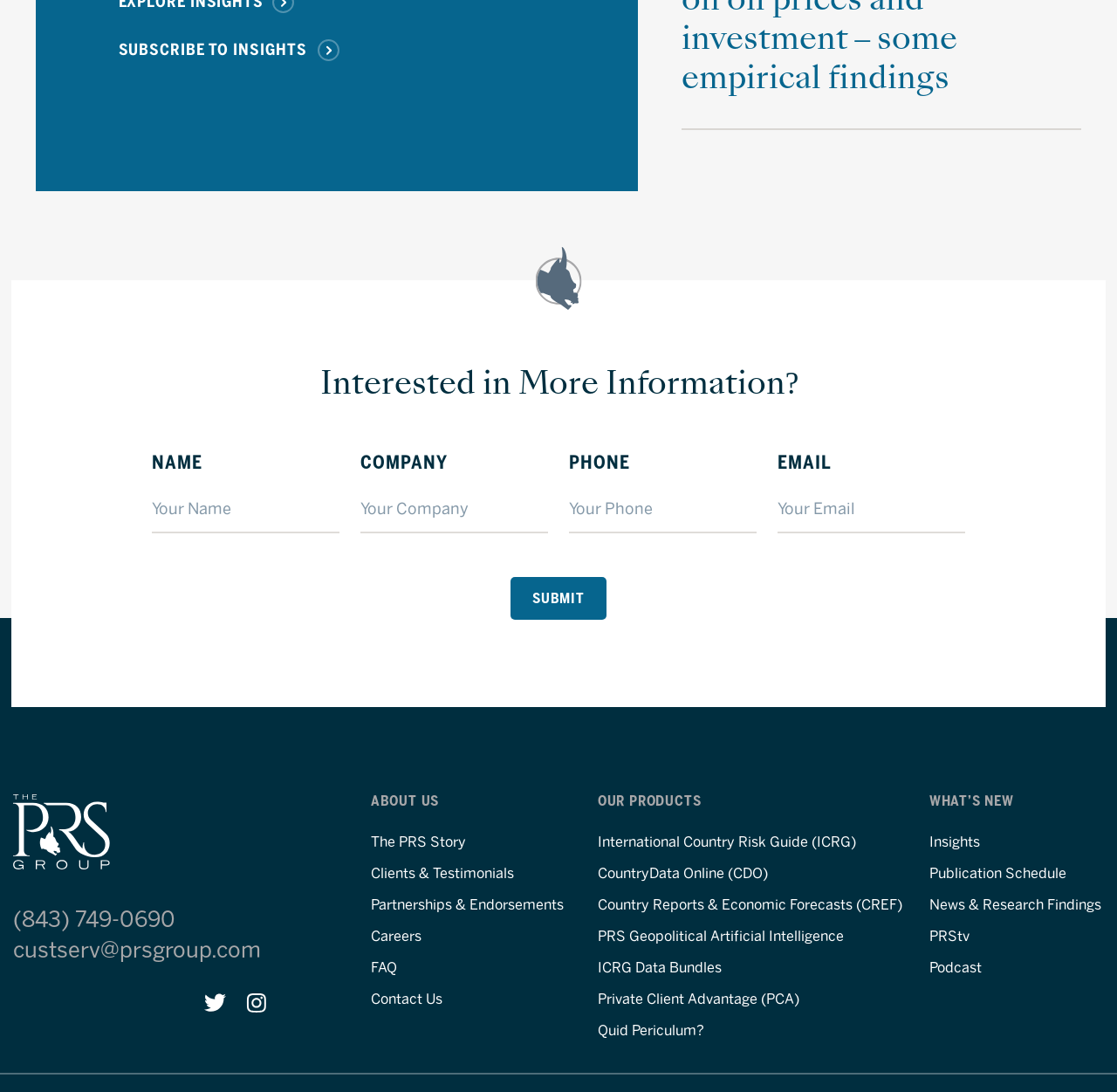What is the name of the company's podcast?
Please ensure your answer is as detailed and informative as possible.

The webpage lists PRStv as one of the links under the 'WHAT'S NEW' section, which suggests that it is the name of the company's podcast.